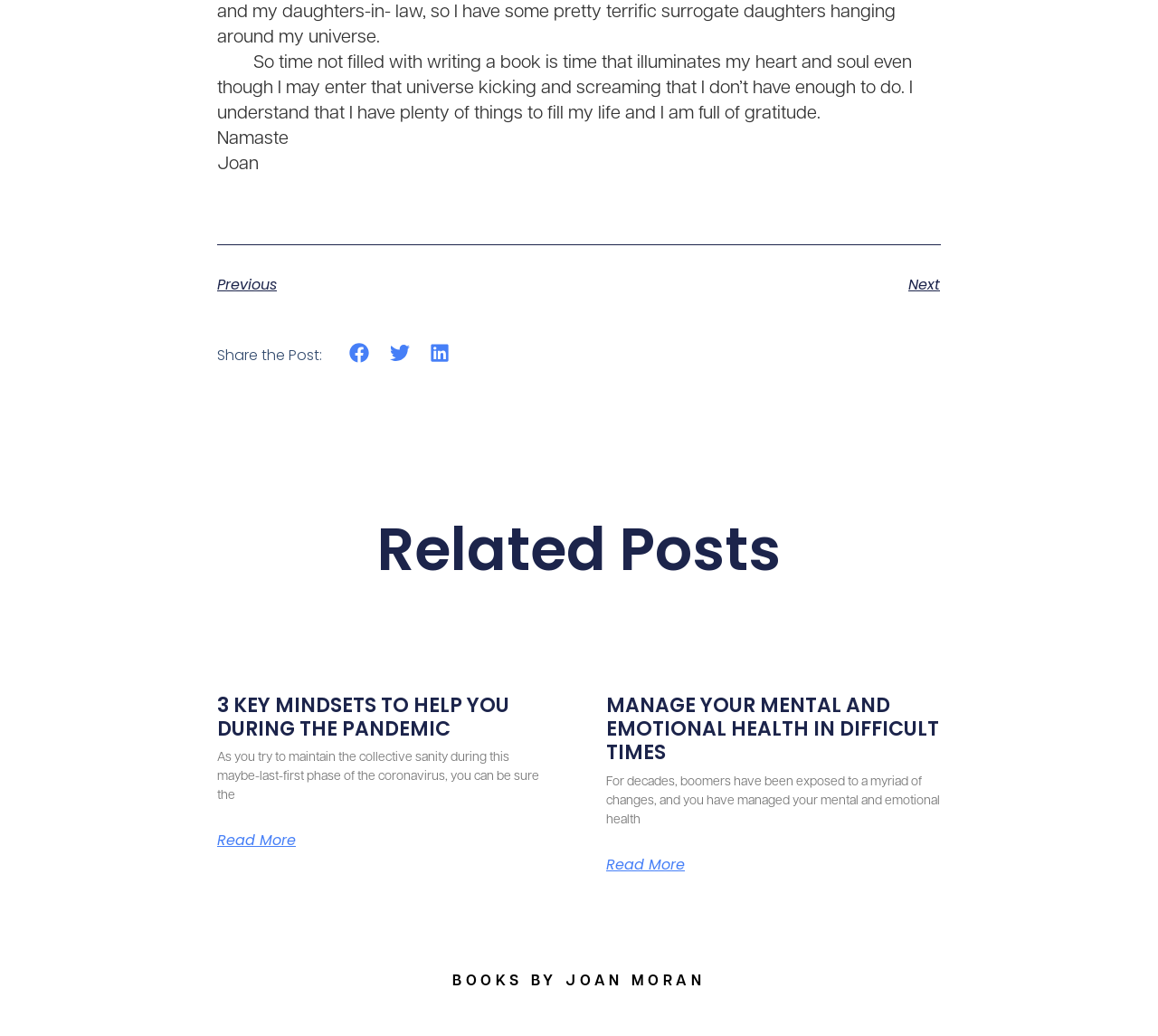Could you highlight the region that needs to be clicked to execute the instruction: "Read more about '3 KEY MINDSETS TO HELP YOU DURING THE PANDEMIC'"?

[0.188, 0.805, 0.255, 0.819]